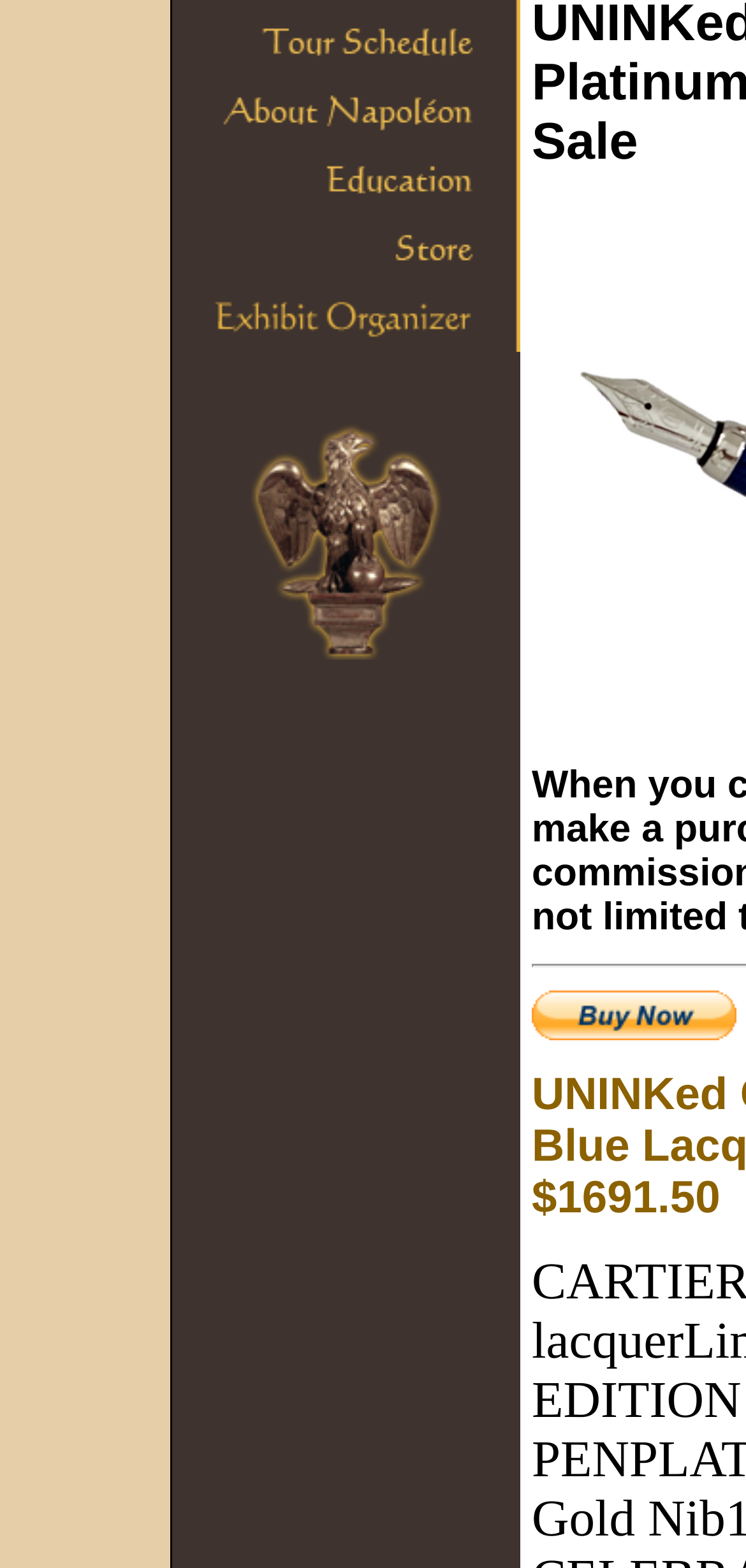Identify the bounding box coordinates of the HTML element based on this description: "alt="Buy Now" title="Buy Now"".

[0.713, 0.65, 0.987, 0.668]